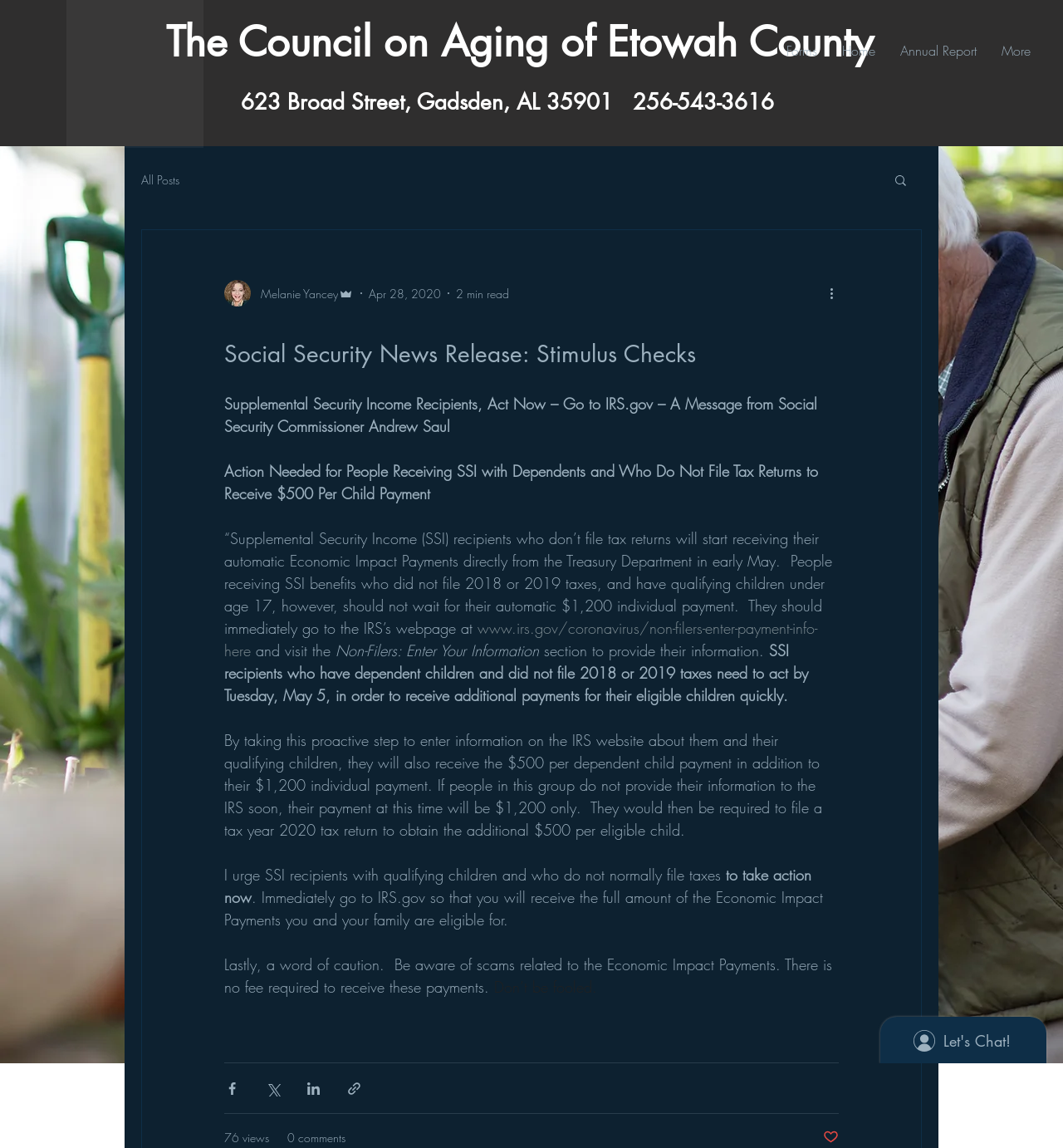Please find the bounding box coordinates of the section that needs to be clicked to achieve this instruction: "Read the article".

[0.134, 0.342, 0.866, 0.889]